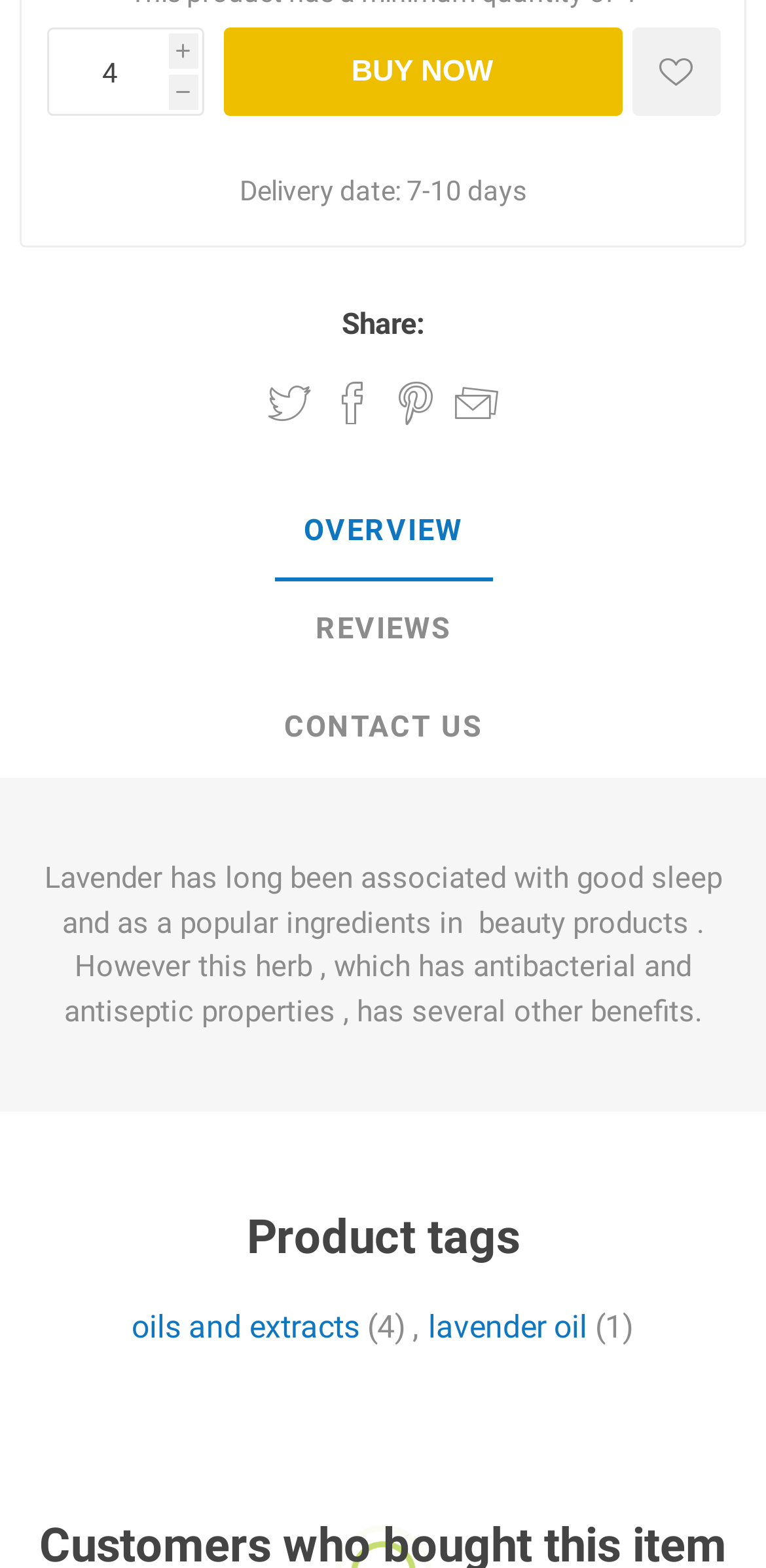Identify the bounding box coordinates for the UI element mentioned here: "Personal Product & Services". Provide the coordinates as four float values between 0 and 1, i.e., [left, top, right, bottom].

None